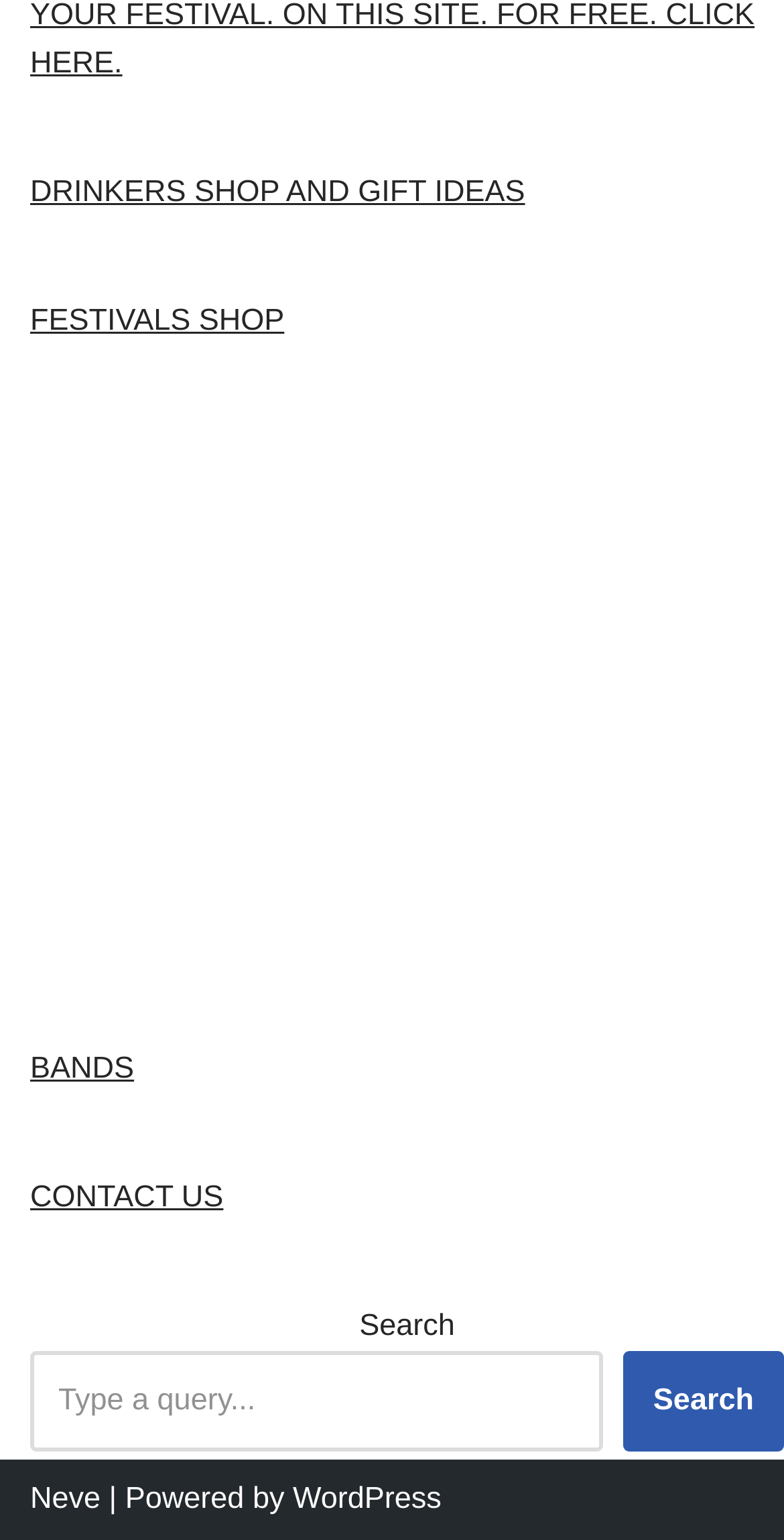Please provide a brief answer to the following inquiry using a single word or phrase:
How many elements are there in the search bar?

3